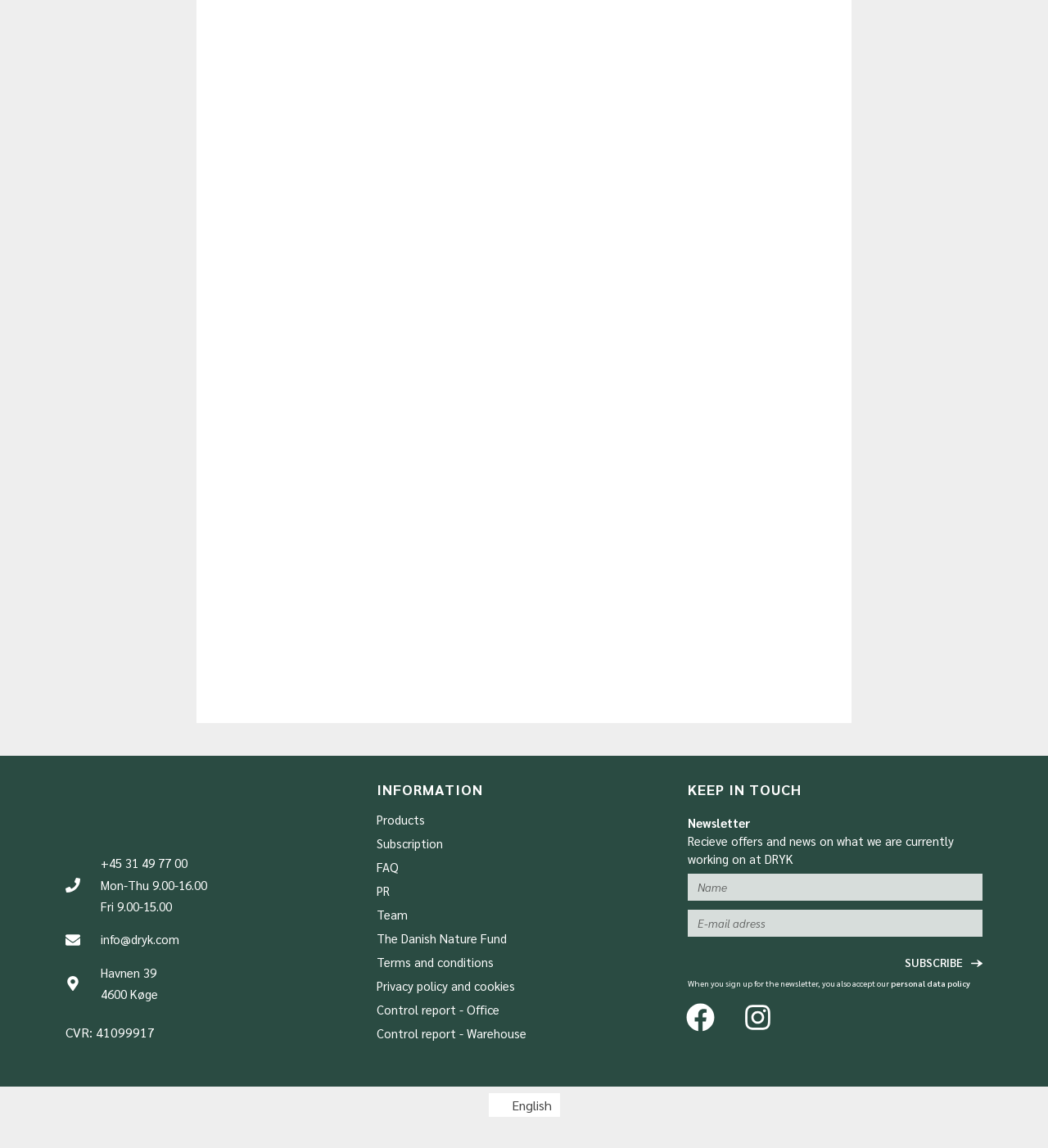What are the office hours of DRYK?
Based on the image, answer the question in a detailed manner.

The office hours of DRYK can be found in the top-left section of the webpage, where the company's contact information is listed. The hours are displayed as 'Mon-Thu 9.00-16.00' and 'Fri 9.00-15.00'.